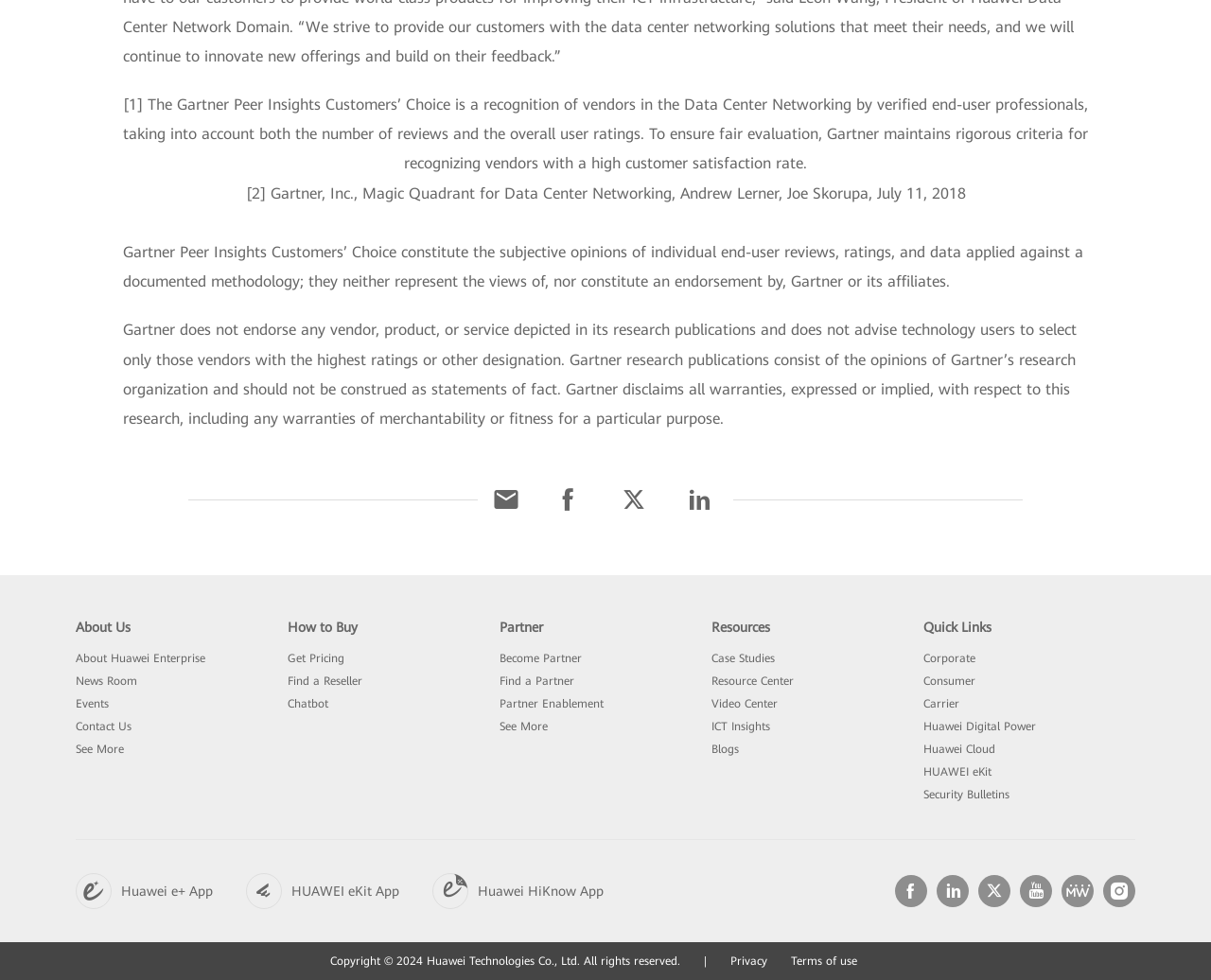Please specify the bounding box coordinates of the region to click in order to perform the following instruction: "Get Pricing".

[0.238, 0.665, 0.284, 0.679]